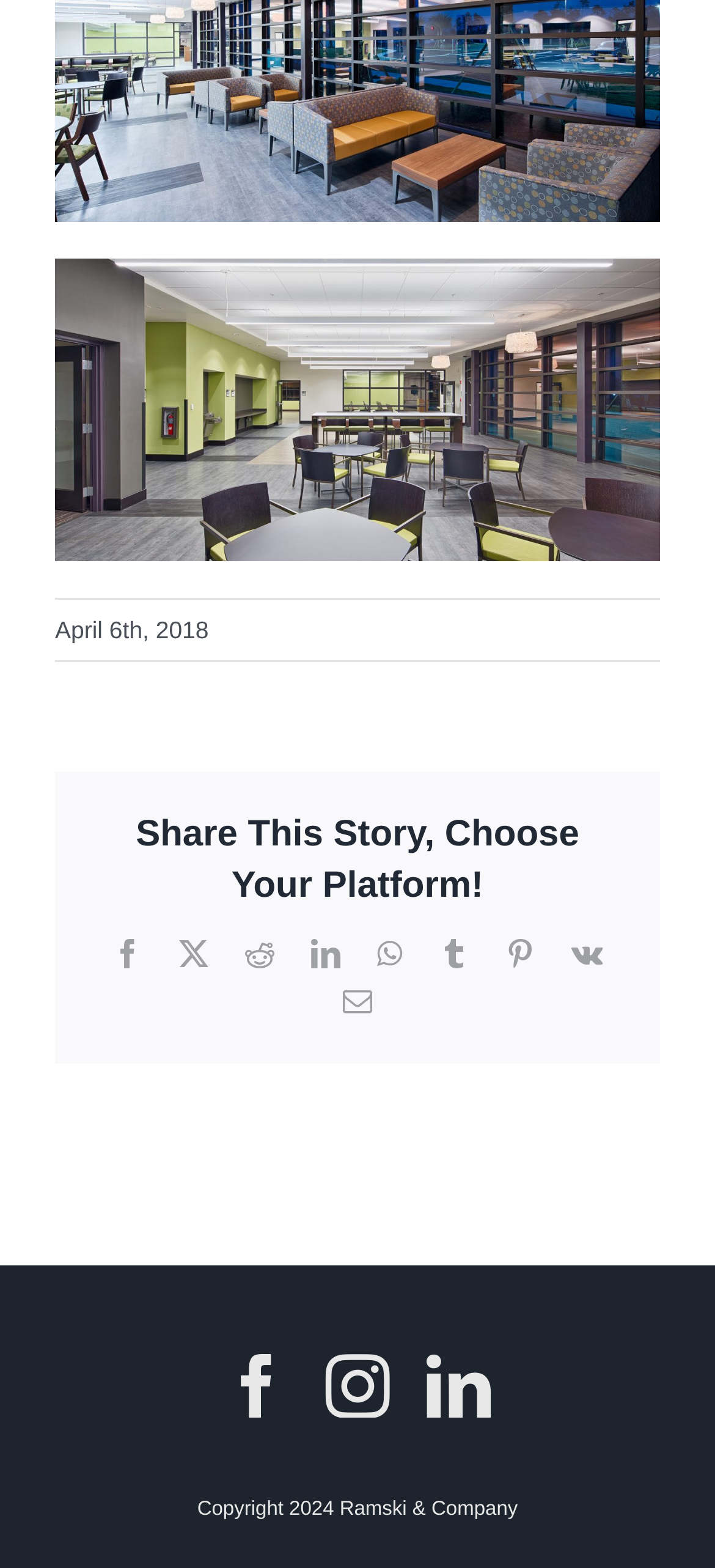Please answer the following query using a single word or phrase: 
What is the date mentioned on the webpage?

April 6th, 2018